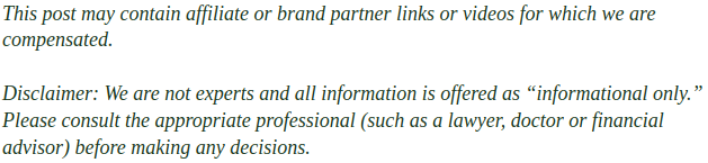What is the purpose of the disclaimer?
Please provide a single word or phrase as your answer based on the screenshot.

To ensure transparency and accountability